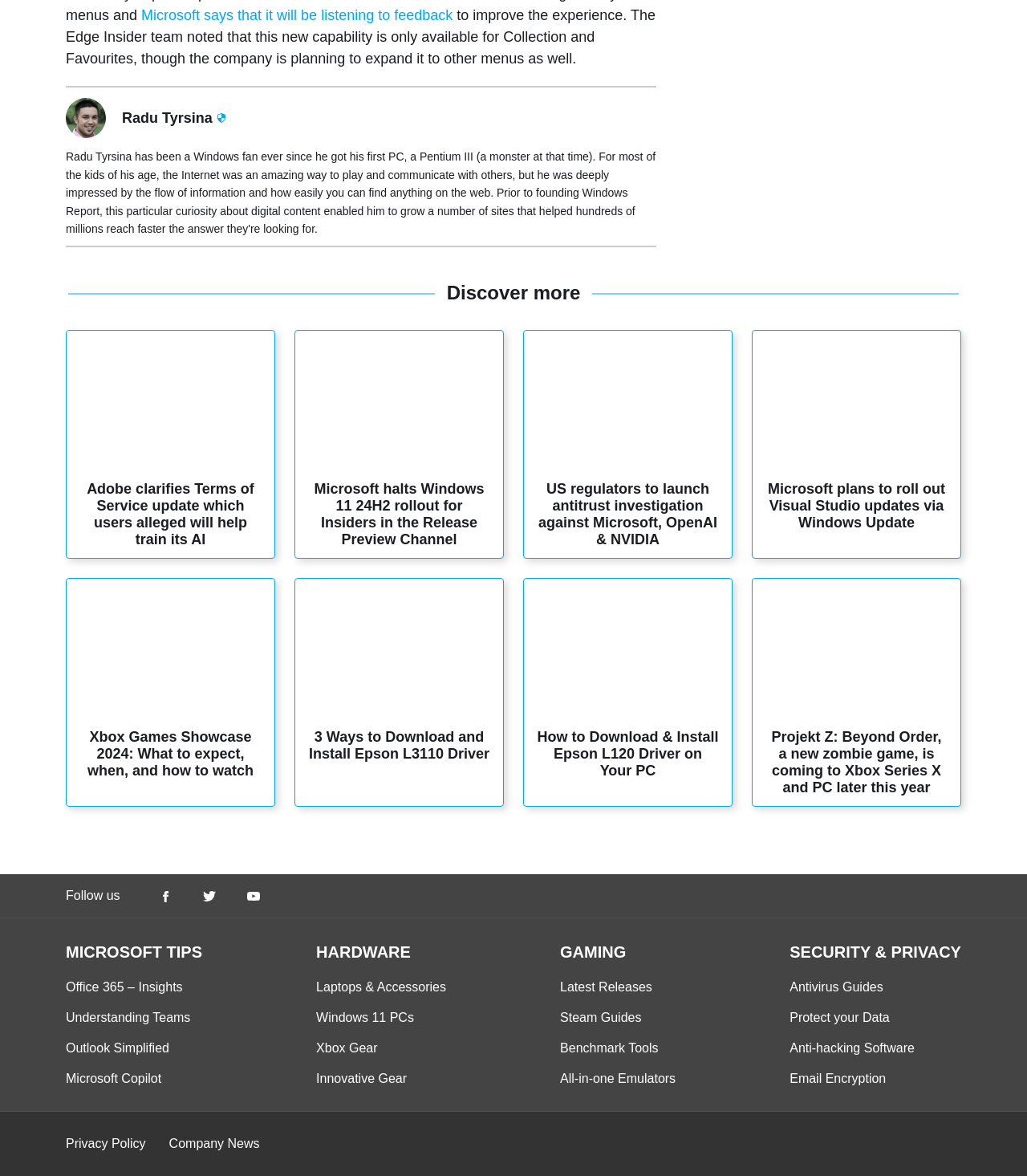Locate the bounding box coordinates of the element that needs to be clicked to carry out the instruction: "Click on the link to read about Microsoft halting Windows 11 24H2 rollout for Insiders in the Release Preview Channel". The coordinates should be given as four float numbers ranging from 0 to 1, i.e., [left, top, right, bottom].

[0.288, 0.281, 0.49, 0.4]